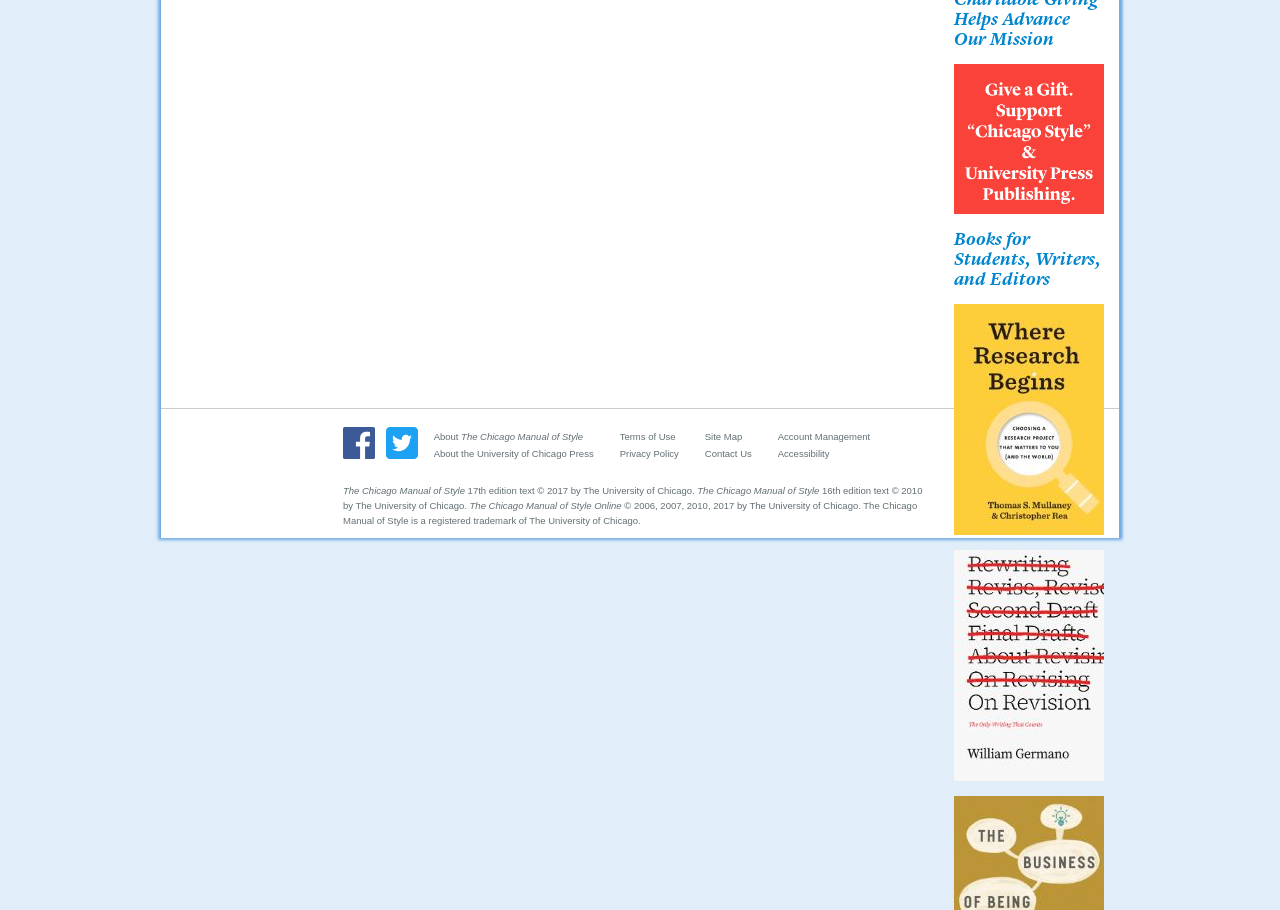What is the name of the university associated with the website?
From the image, respond with a single word or phrase.

University of Chicago